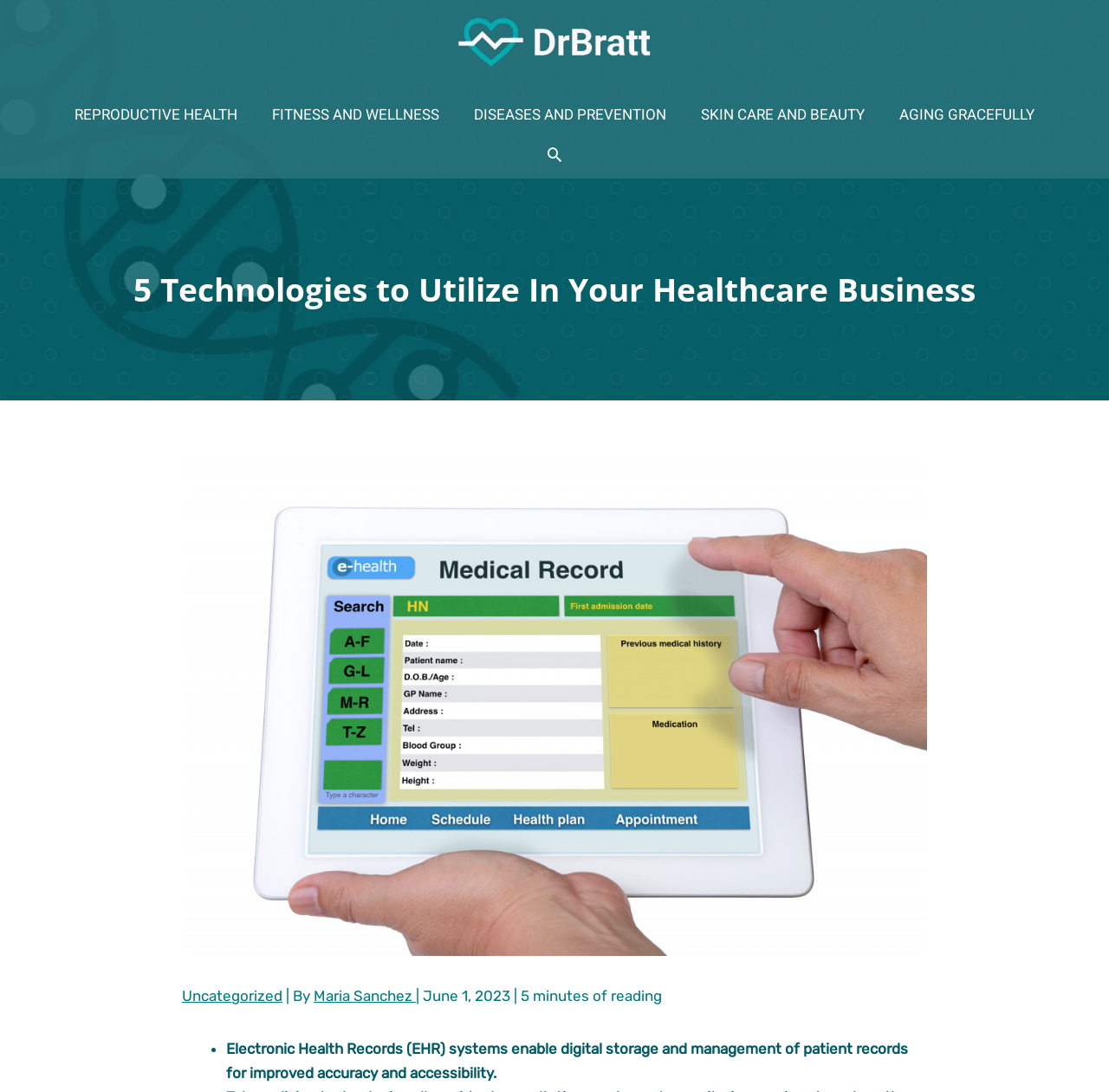Please identify the bounding box coordinates of the element on the webpage that should be clicked to follow this instruction: "Search for something". The bounding box coordinates should be given as four float numbers between 0 and 1, formatted as [left, top, right, bottom].

None